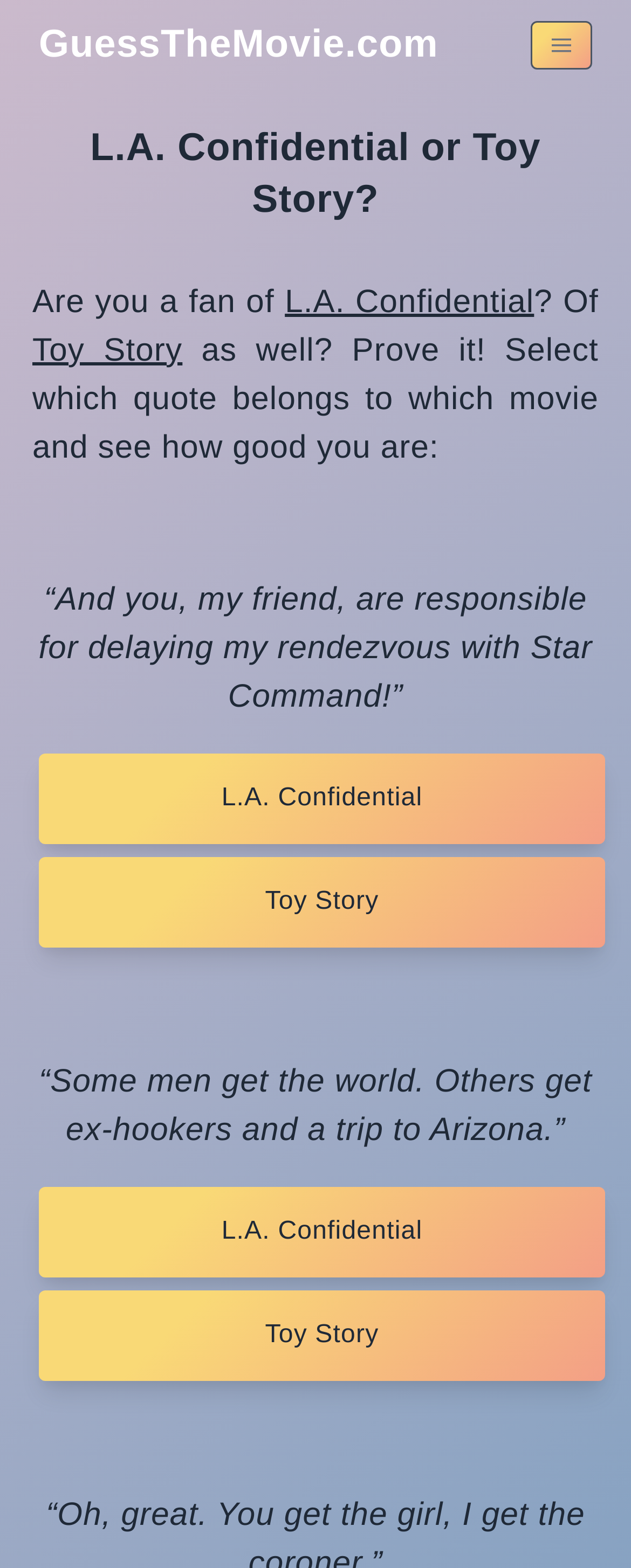Determine the bounding box of the UI component based on this description: "Make An Appointment". The bounding box coordinates should be four float values between 0 and 1, i.e., [left, top, right, bottom].

None